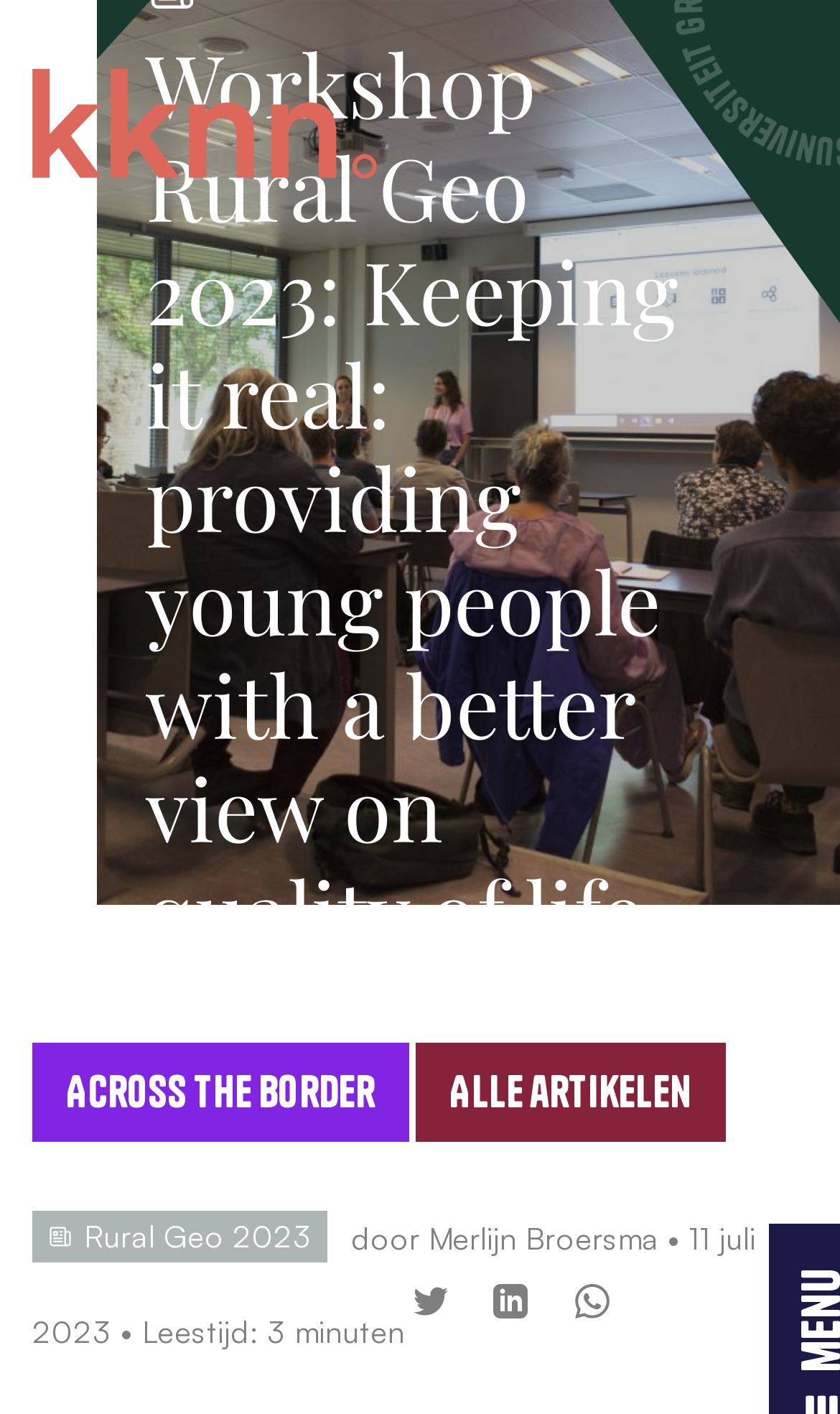What is the reading time of the article?
Answer the question with just one word or phrase using the image.

3 minuten